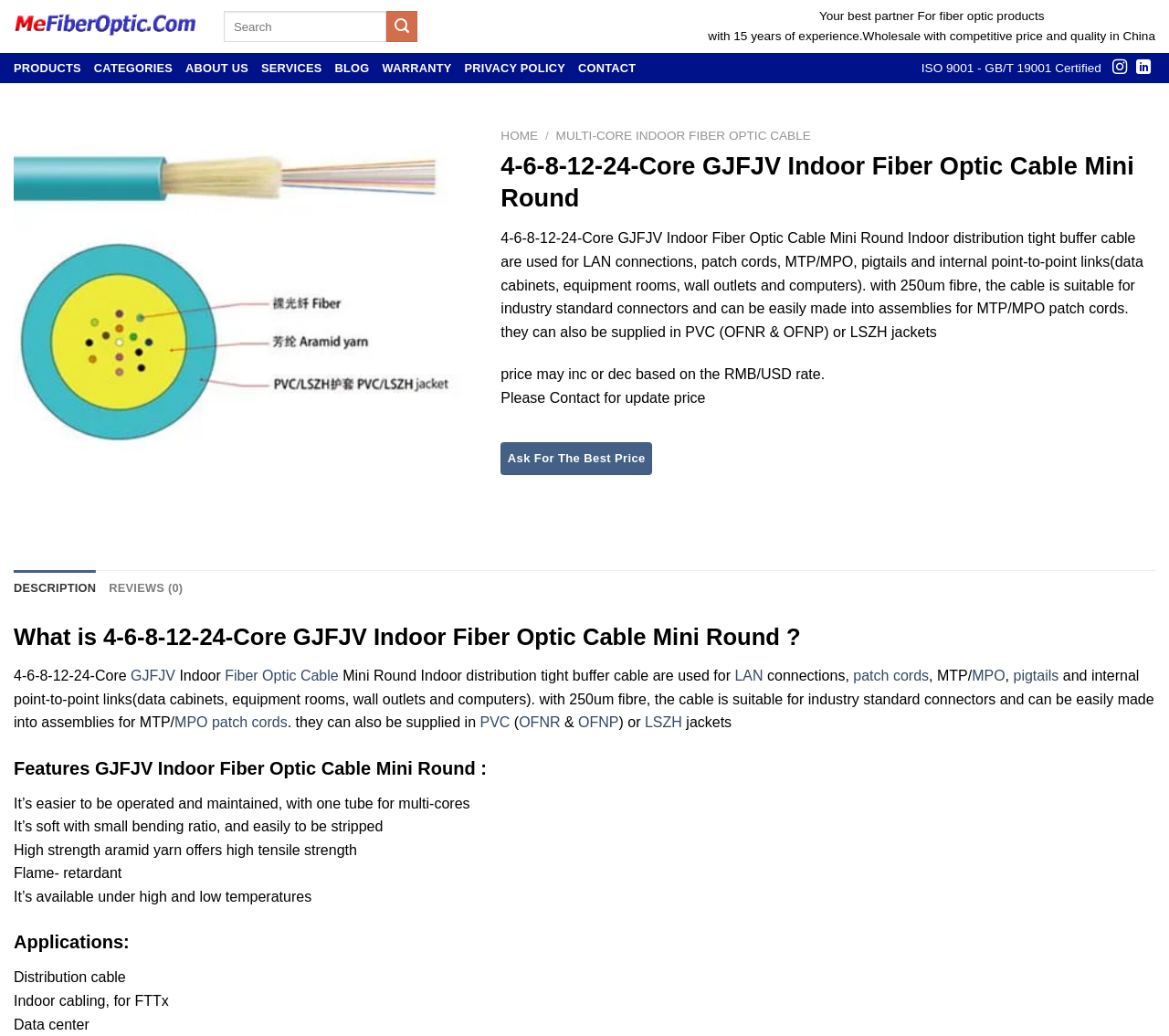Give a detailed account of the webpage, highlighting key information.

This webpage is about 4-6-8-12-24-Core GJFJV Indoor Fiber Optic Cable Mini Round, a product from MeFiberOptic.Com. At the top left corner, there is a logo of MeFiberOptic.Com, which is also a link. Next to the logo, there is a search bar with a submit button. Below the search bar, there is a heading that reads "Your best partner For fiber optic products" followed by a brief description of the company.

On the top navigation menu, there are links to different sections of the website, including PRODUCTS, CATEGORIES, ABOUT US, SERVICES, BLOG, WARRANTY, PRIVACY POLICY, and CONTACT. 

On the right side of the page, there is a certification badge indicating that the company is ISO 9001 - GB/T 19001 certified. Below the badge, there are links to follow the company on Instagram and LinkedIn.

The main content of the page is divided into several sections. The first section has a heading that reads "4-6-8-12-24-Core GJFJV Indoor Fiber Optic Cable Mini Round" and provides a detailed description of the product, including its features, applications, and specifications. There is also a button to ask for the best price.

Below the product description, there is a tab list with two tabs: DESCRIPTION and REVIEWS (0). The DESCRIPTION tab is selected by default and provides more information about the product. The REVIEWS tab is empty.

The page also has a section that describes the features of the product, including its ease of operation and maintenance, softness, high strength, flame-retardant properties, and availability under high and low temperatures. Another section lists the applications of the product, including distribution cable, indoor cabling, and data center.

At the bottom of the page, there is a link to the HOME page and a breadcrumb trail that shows the current page's location in the website's hierarchy.